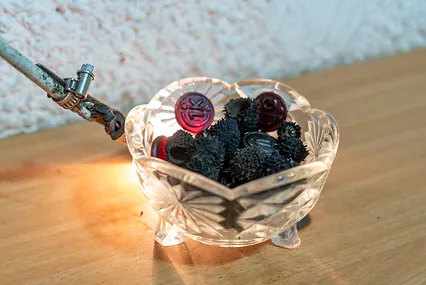Provide a one-word or brief phrase answer to the question:
What is partially visible in the background?

A tool or device emitting light